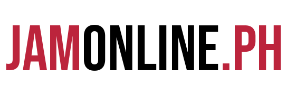Reply to the question below using a single word or brief phrase:
What is the purpose of the logo?

to establish brand presence